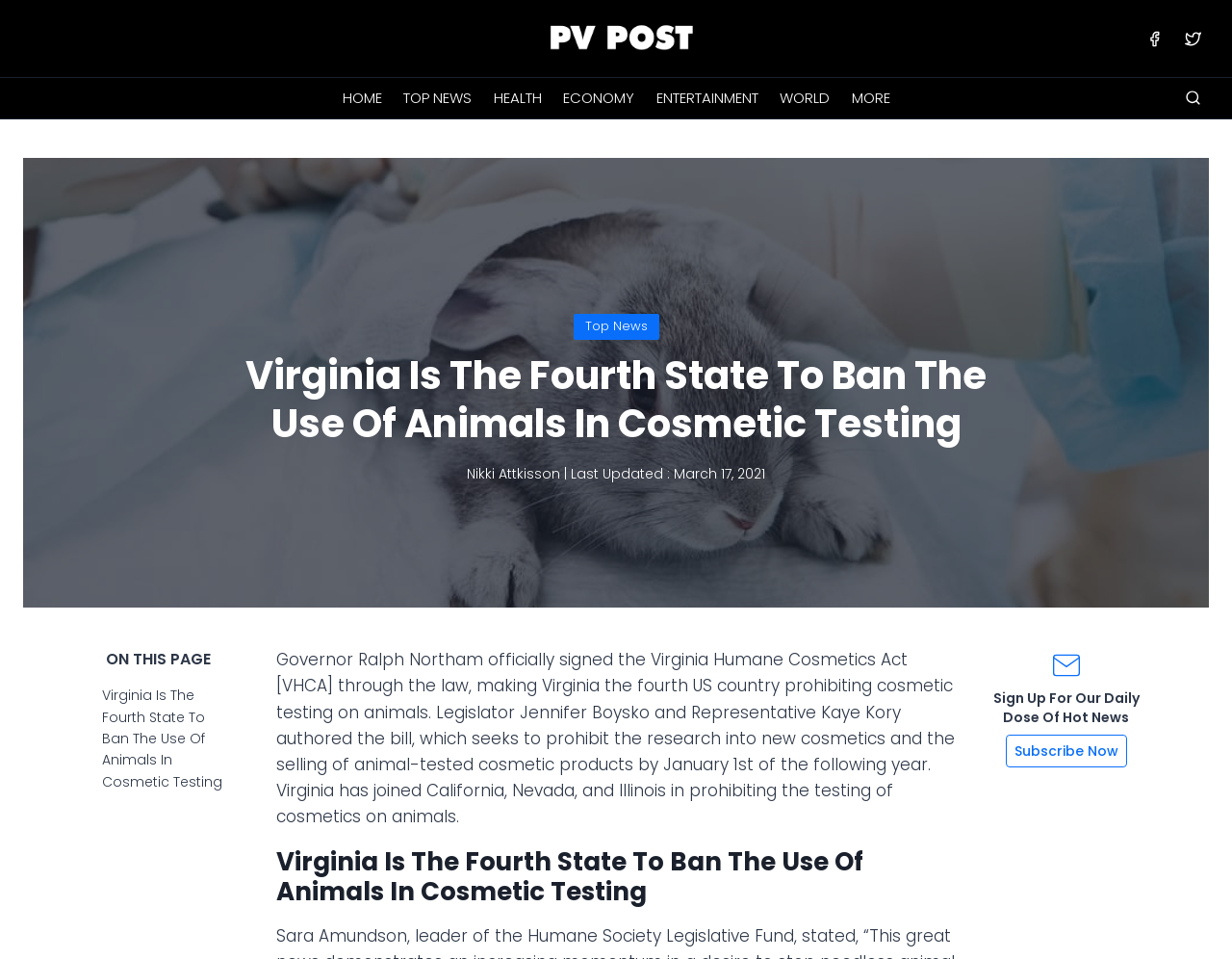Pinpoint the bounding box coordinates of the clickable element needed to complete the instruction: "Subscribe Now". The coordinates should be provided as four float numbers between 0 and 1: [left, top, right, bottom].

[0.816, 0.766, 0.914, 0.8]